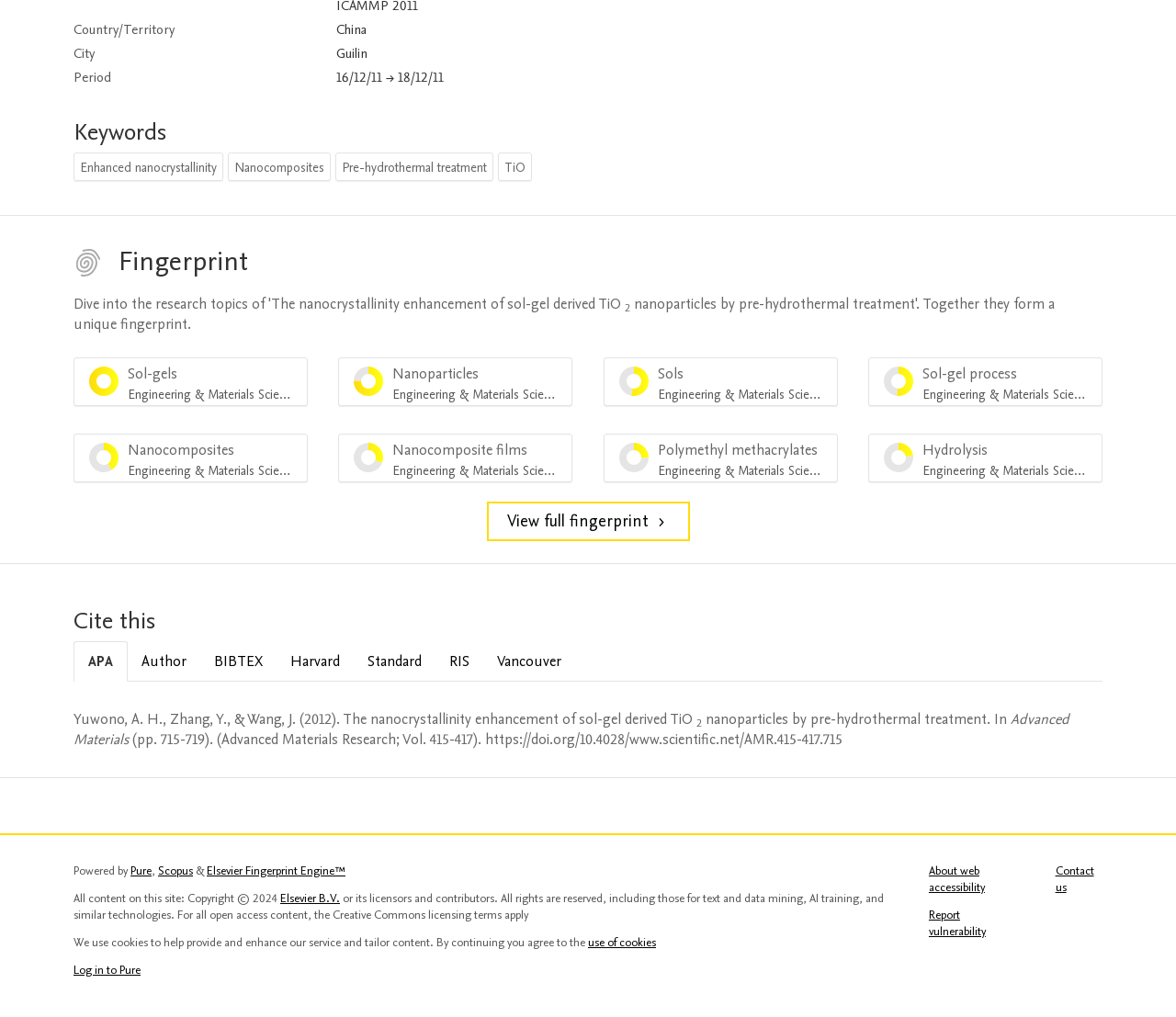Identify the bounding box coordinates for the element you need to click to achieve the following task: "Select Harvard citation style". The coordinates must be four float values ranging from 0 to 1, formatted as [left, top, right, bottom].

[0.235, 0.631, 0.301, 0.669]